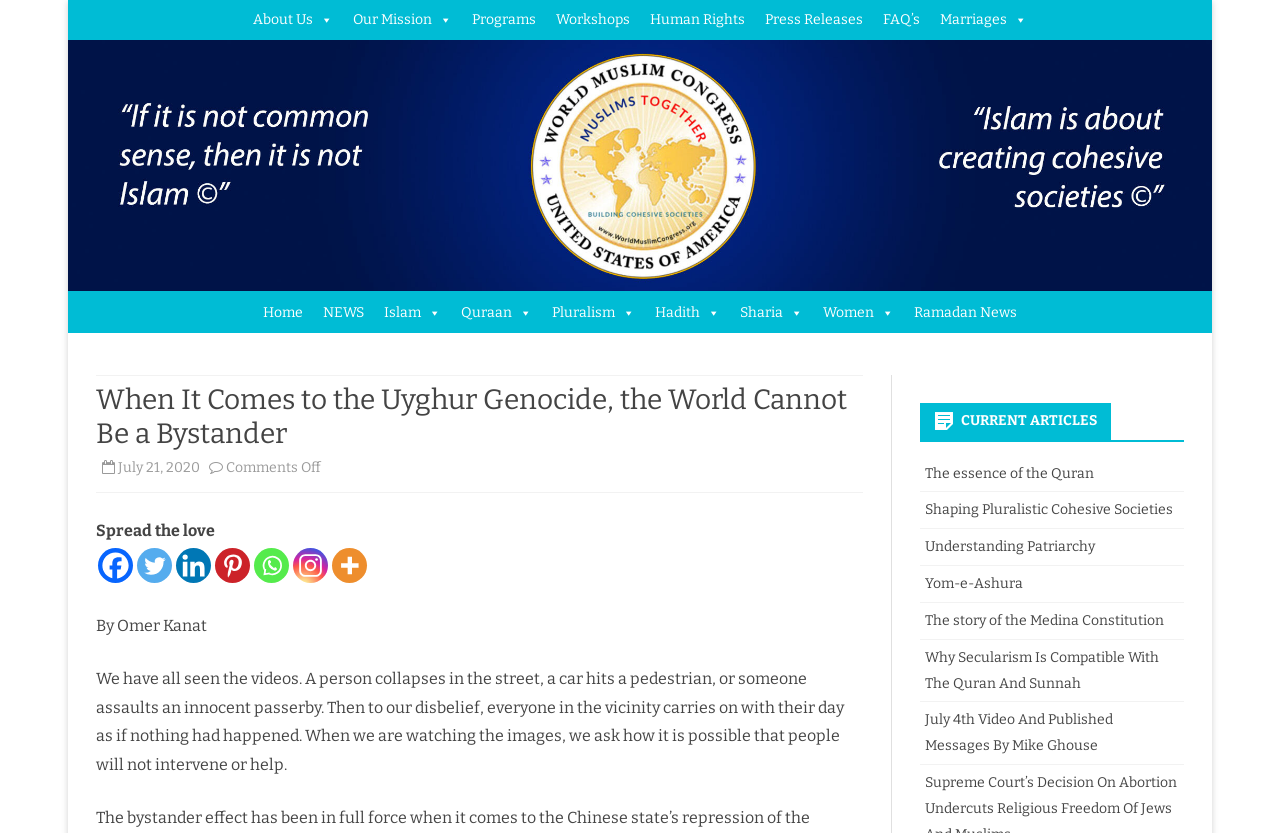Locate and provide the bounding box coordinates for the HTML element that matches this description: "The essence of the Quran".

[0.722, 0.558, 0.854, 0.578]